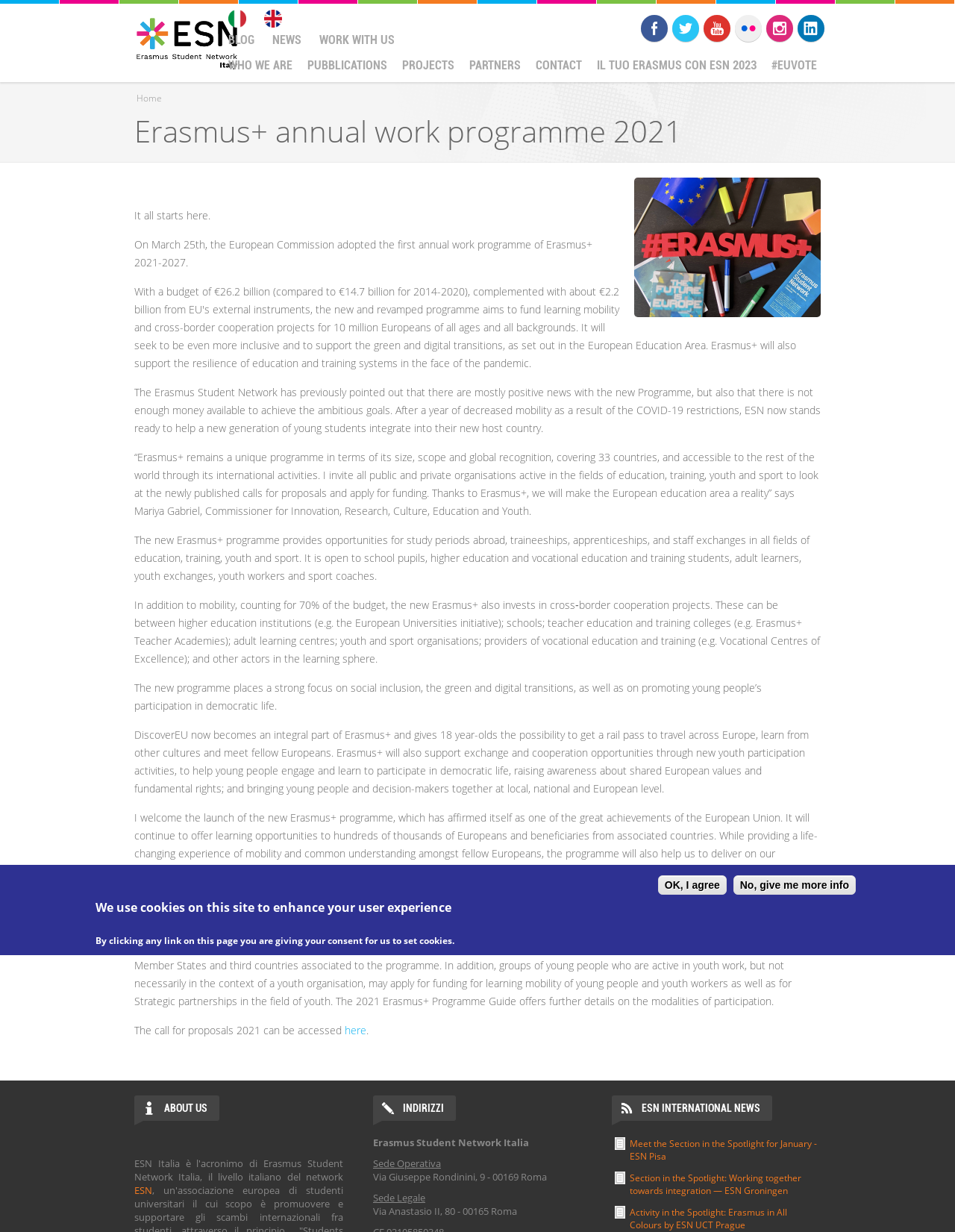Given the element description: "Pubblications »", predict the bounding box coordinates of the UI element it refers to, using four float numbers between 0 and 1, i.e., [left, top, right, bottom].

[0.312, 0.043, 0.415, 0.064]